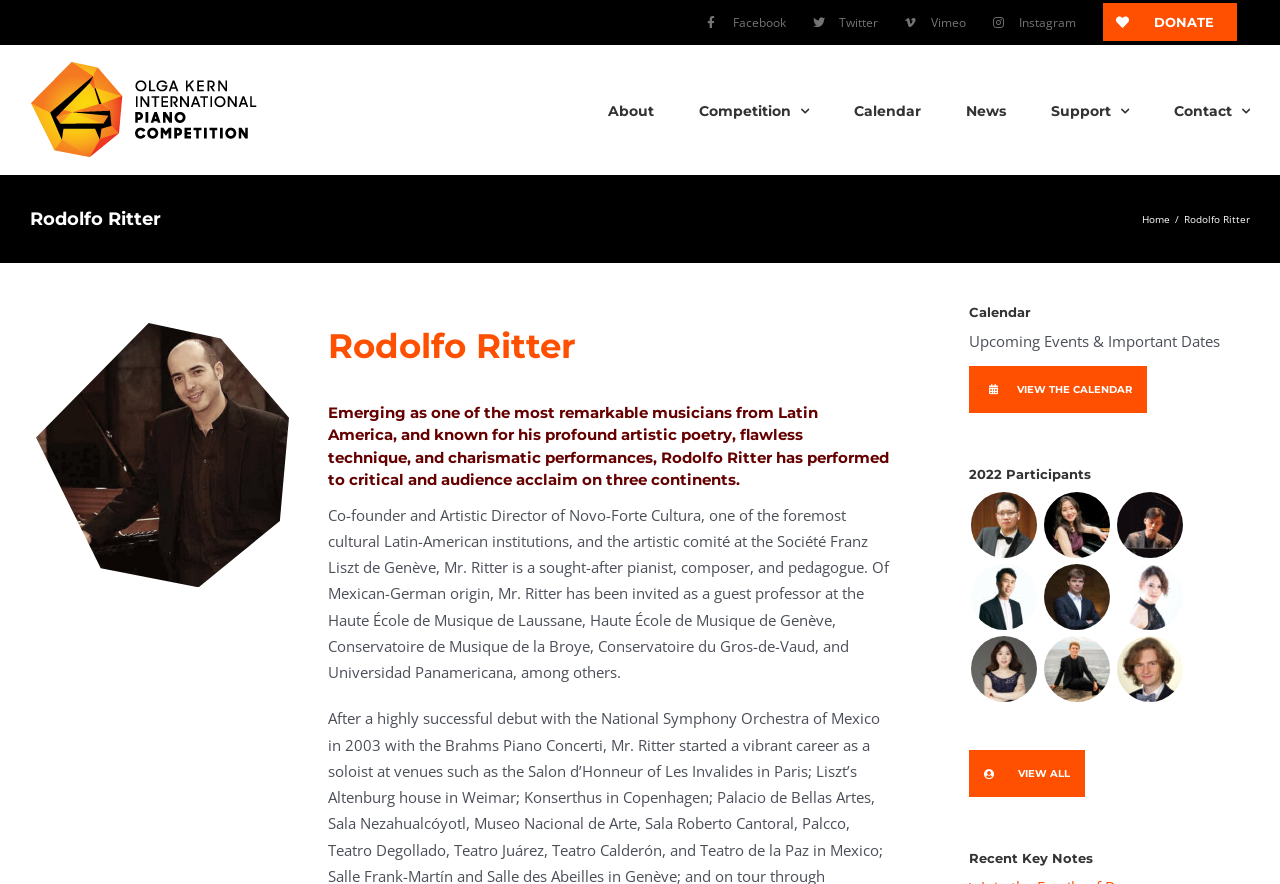Provide a thorough description of this webpage.

The webpage is about Rodolfo Ritter, a jury member of the 2022 Third Olga Kern International Piano Competition. At the top of the page, there is a navigation menu with links to Facebook, Twitter, Vimeo, Instagram, and a "DONATE" button. Below this menu, there is the Olga Kern International Piano Competition logo, which is also a link.

On the left side of the page, there is a main navigation menu with links to "About", "Competition", "Calendar", "News", "Support", and "Contact". Above this menu, there is a page title bar with a heading that reads "Rodolfo Ritter" and a link to "Home" with a slash separator.

The main content of the page is divided into several sections. The first section has a heading that reads "Rodolfo Ritter" and a brief description of him as a musician. Below this, there is a section with a heading that reads "Calendar" and a link to "VIEW THE CALENDAR". 

The next section has a heading that reads "2022 Participants" and lists several participants with their names, images, and links to their profiles. There are eight participants listed, with their names and images arranged in two columns.

At the bottom of the page, there is a section with a heading that reads "Recent Key Notes", but it does not contain any specific information or links.